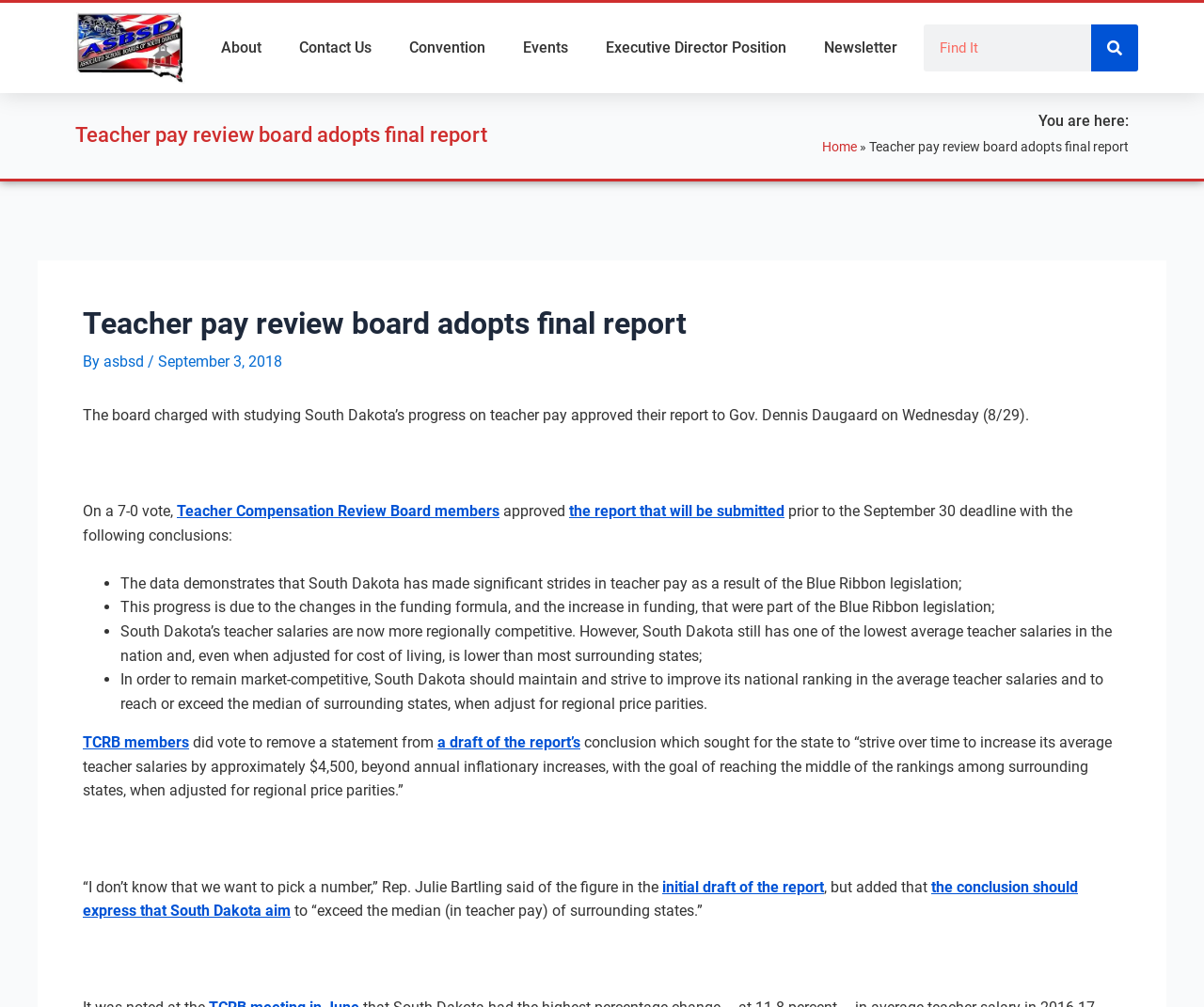Based on the description "Daniel Craig", find the bounding box of the specified UI element.

None